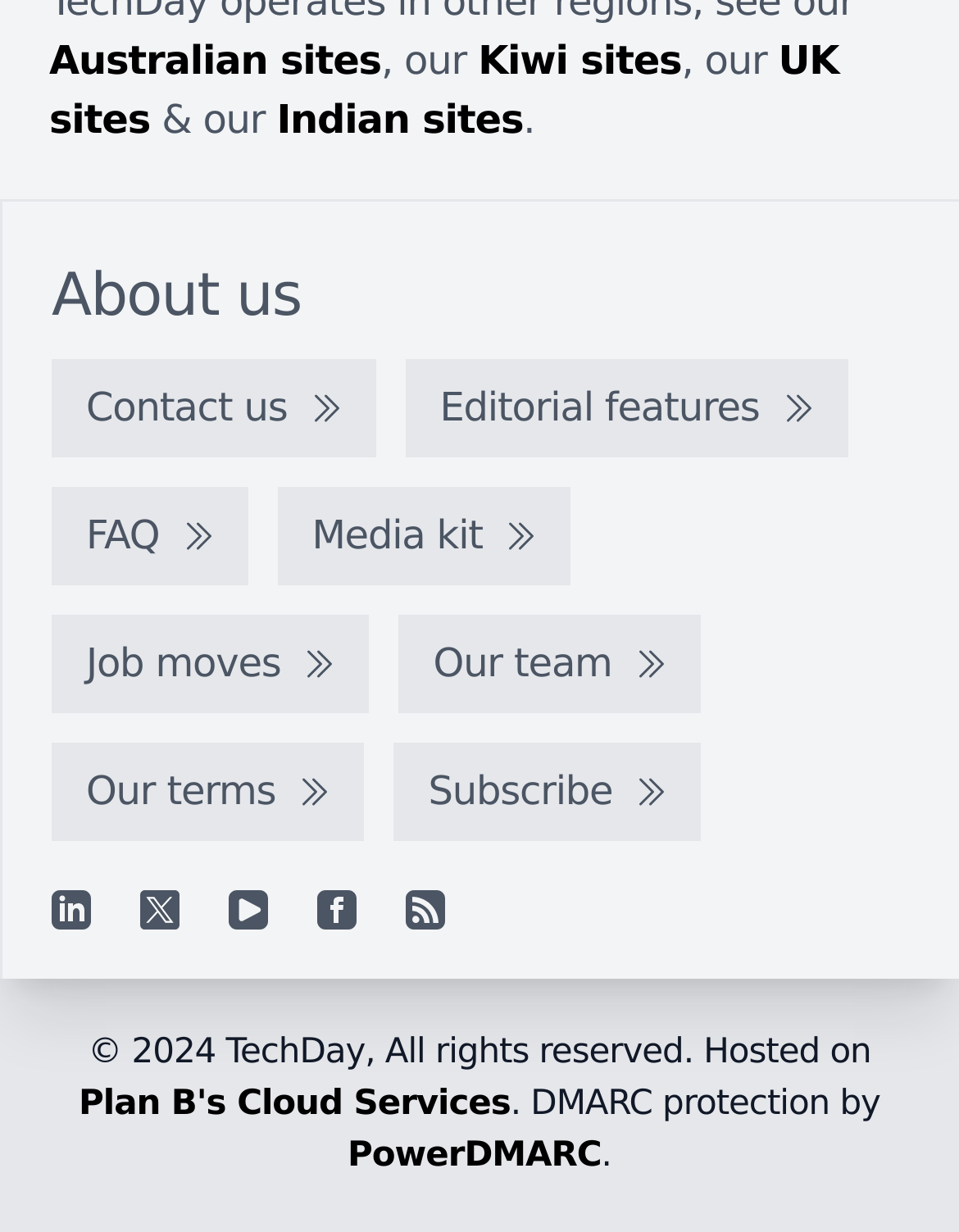How many links are there in the main navigation?
Could you answer the question in a detailed manner, providing as much information as possible?

I counted the number of links in the main navigation section, which are 'About us', 'Contact us', 'Editorial features', 'FAQ', 'Media kit', 'Job moves', 'Our team', 'Our terms', and 'Subscribe'. There are 9 links in the main navigation section.